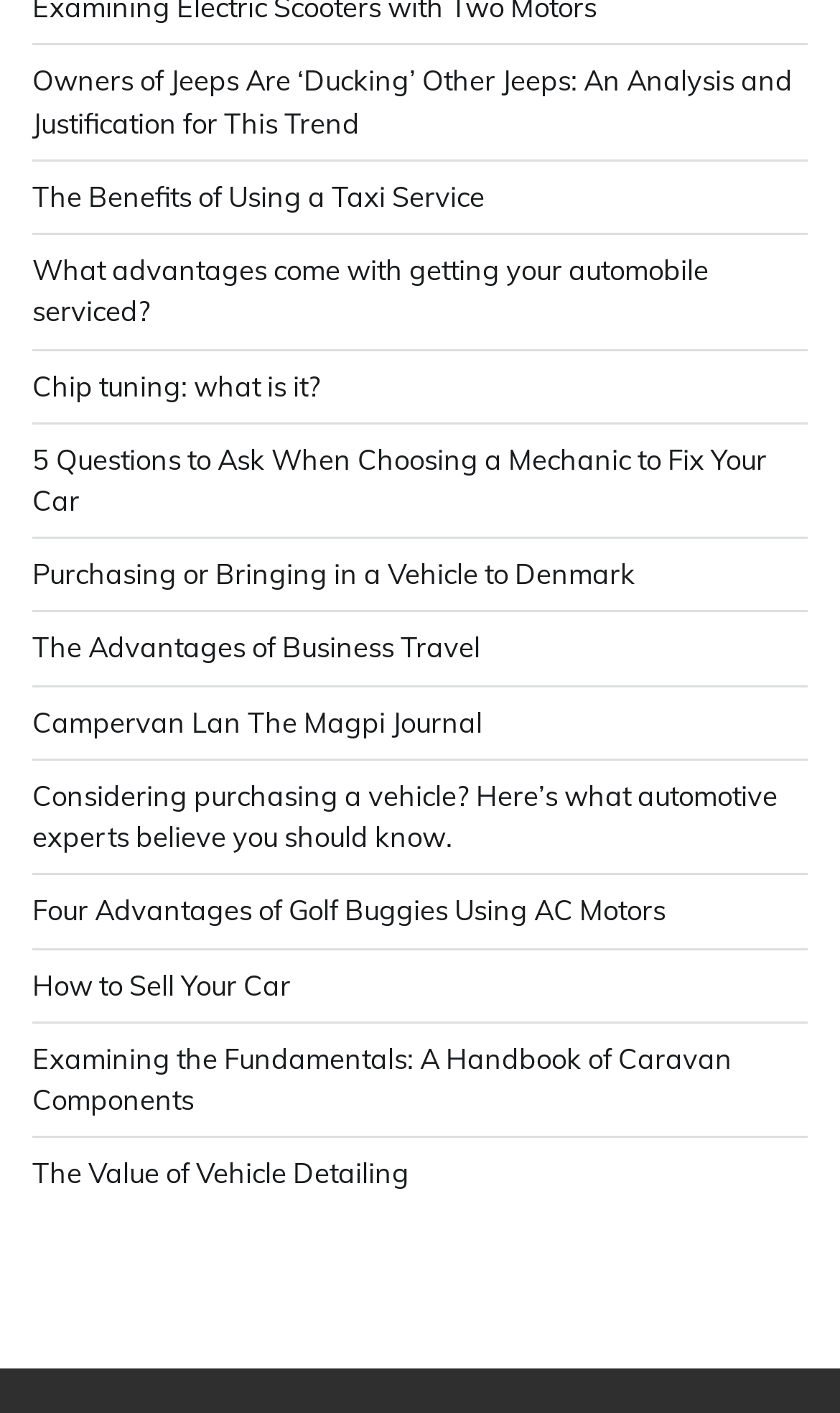Please identify the bounding box coordinates of the element that needs to be clicked to perform the following instruction: "Get tips on how to sell your car".

[0.038, 0.684, 0.346, 0.709]